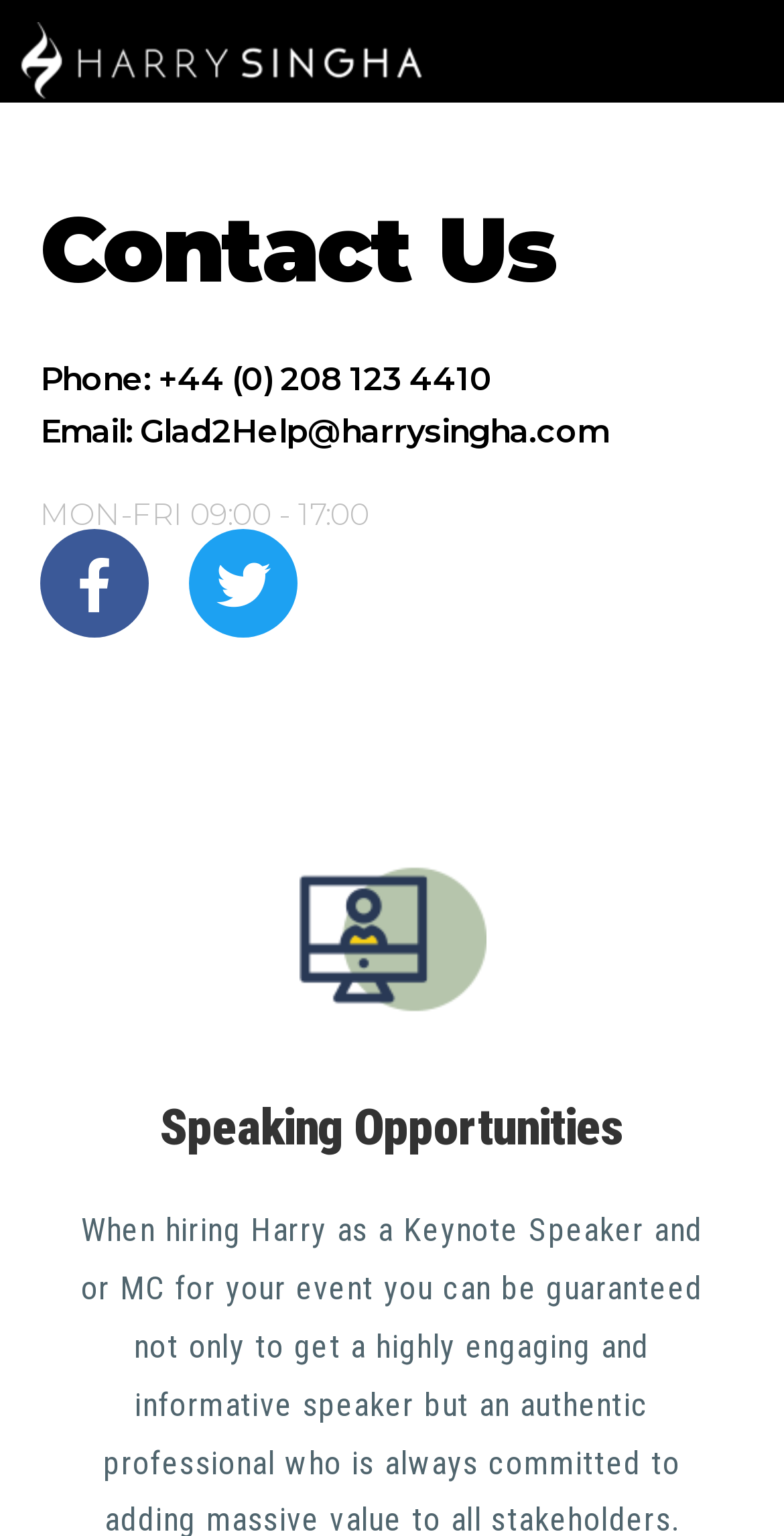How many social media links are available on the webpage?
Please give a detailed and elaborate answer to the question based on the image.

I counted the number of link elements on the webpage that represent social media platforms, specifically the Facebook and Twitter links, and found that there are two.